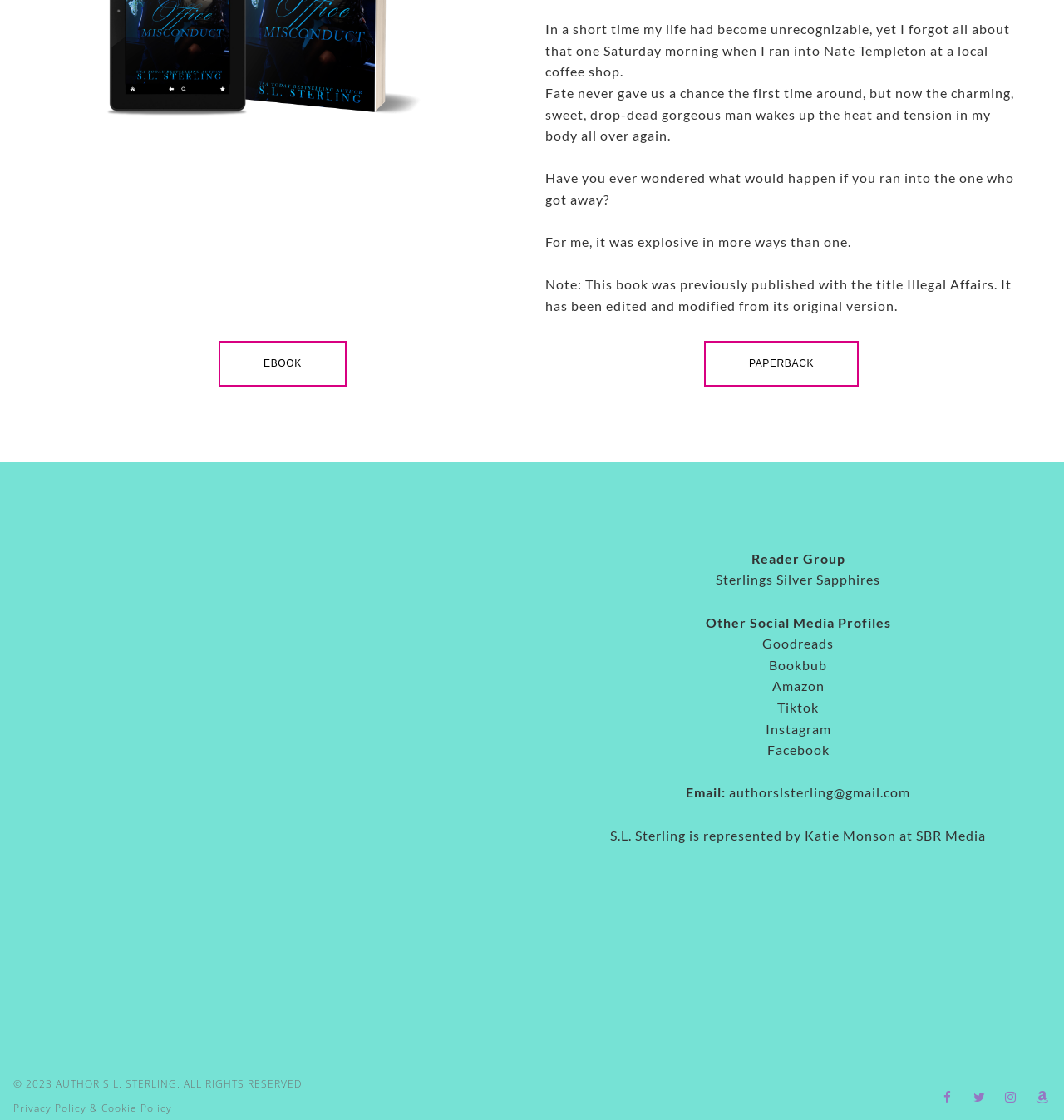Give a one-word or one-phrase response to the question: 
What is the copyright year of the webpage?

2023